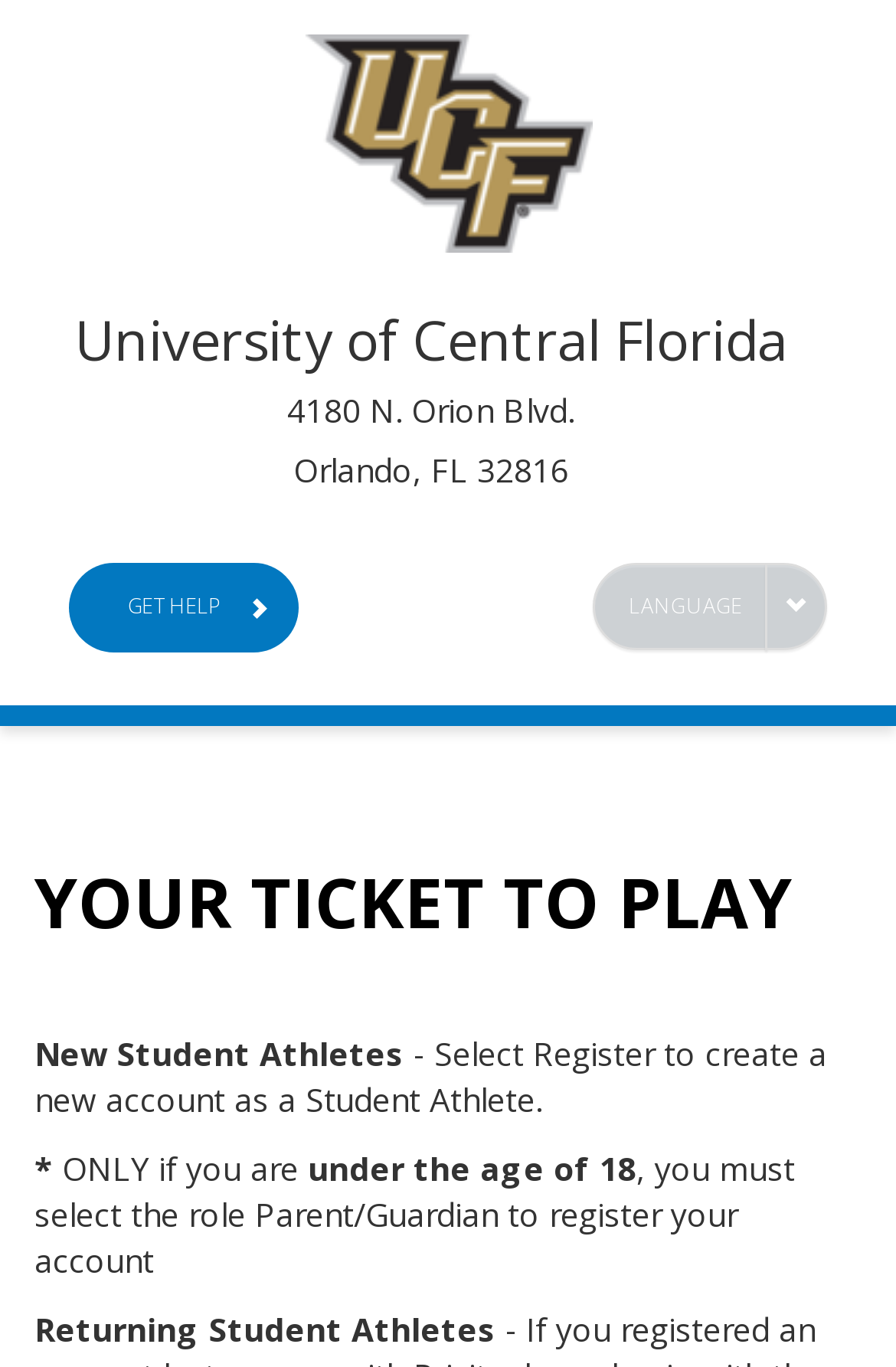Explain the webpage's design and content in an elaborate manner.

The webpage is about the University of Central Florida's electronic Pre-Participation Evaluation. At the top, there is a link on the left side, followed by three headings that display the university's name, address, and location. Below these headings, there is a link with a "GET HELP" icon and two buttons, "LANGUAGE" and an icon, positioned side by side. 

Further down, there is a prominent heading that reads "YOUR TICKET TO PLAY". Below this heading, there are several blocks of text. The first block explains the process for new student athletes, instructing them to select "Register" to create a new account. The second block is for individuals under the age of 18, requiring them to select the role "Parent/Guardian" to register their account. The third block is for returning student athletes.